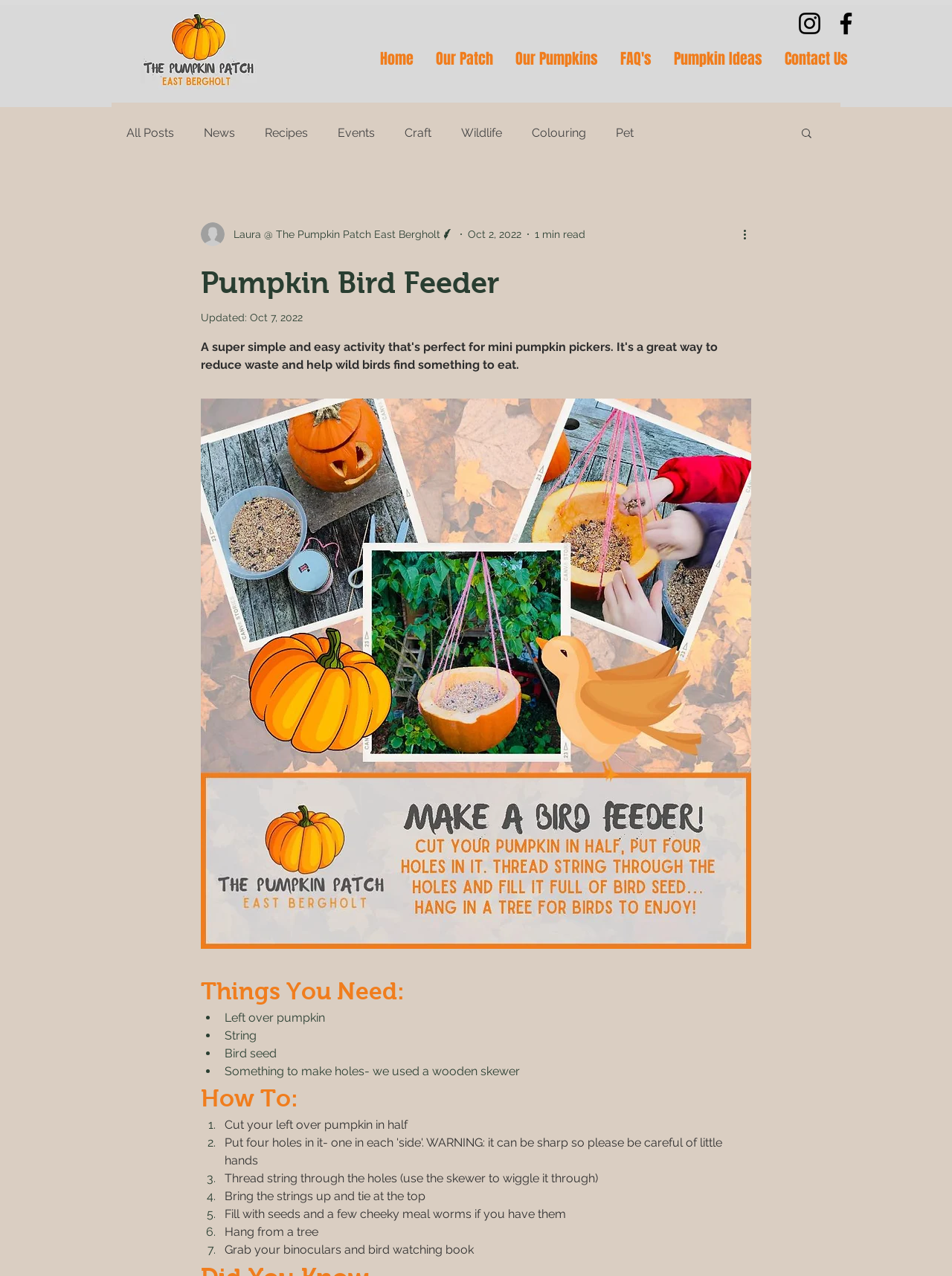How many steps are there to make the bird feeder?
Please provide a single word or phrase as your answer based on the image.

7